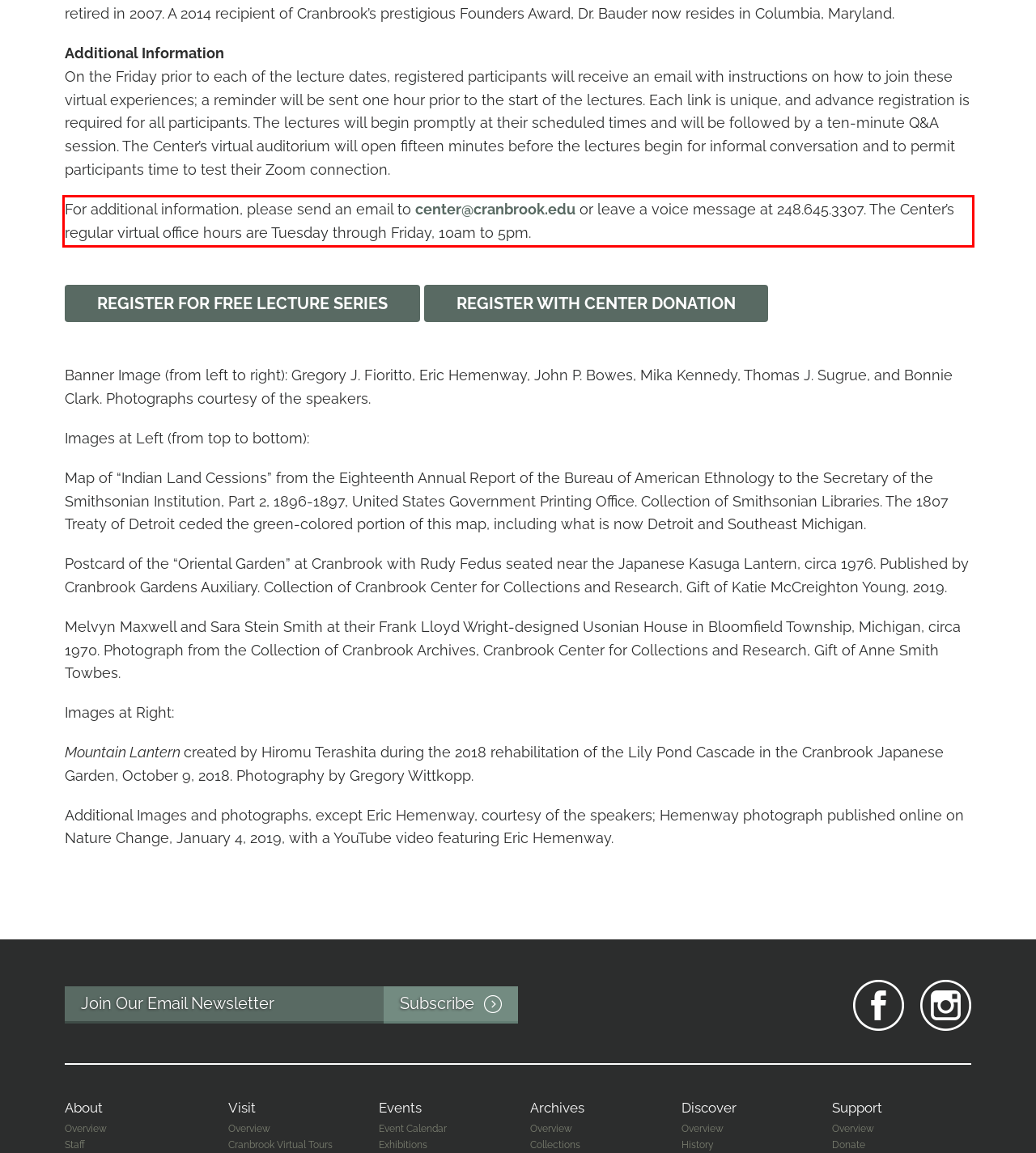Look at the provided screenshot of the webpage and perform OCR on the text within the red bounding box.

For additional information, please send an email to center@cranbrook.edu or leave a voice message at 248.645.3307. The Center’s regular virtual office hours are Tuesday through Friday, 10am to 5pm.